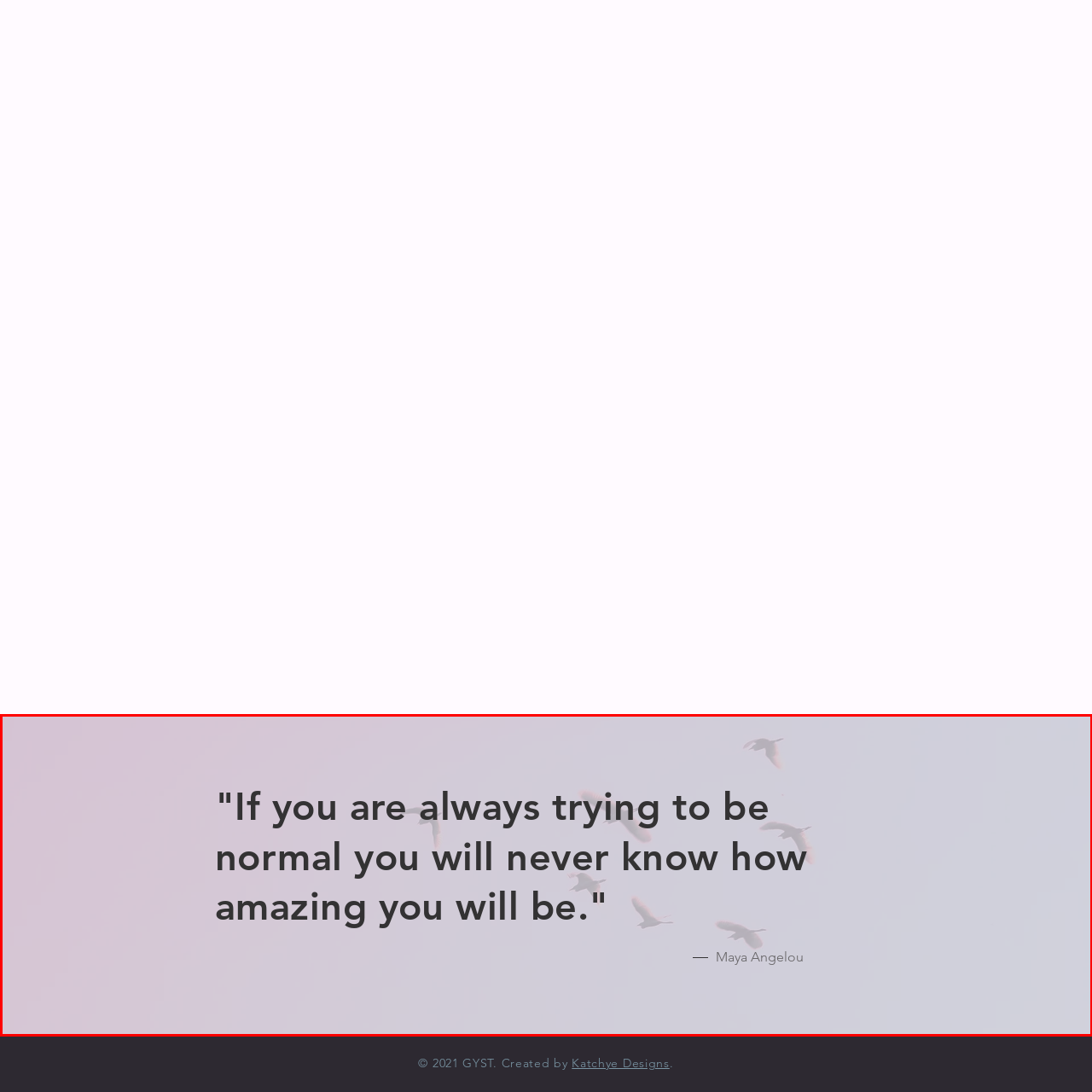Who is the author of the quote?
Concentrate on the image bordered by the red bounding box and offer a comprehensive response based on the image details.

The caption states that the author's name is 'subtly positioned at the bottom right', and it explicitly mentions that the quote is by Maya Angelou.